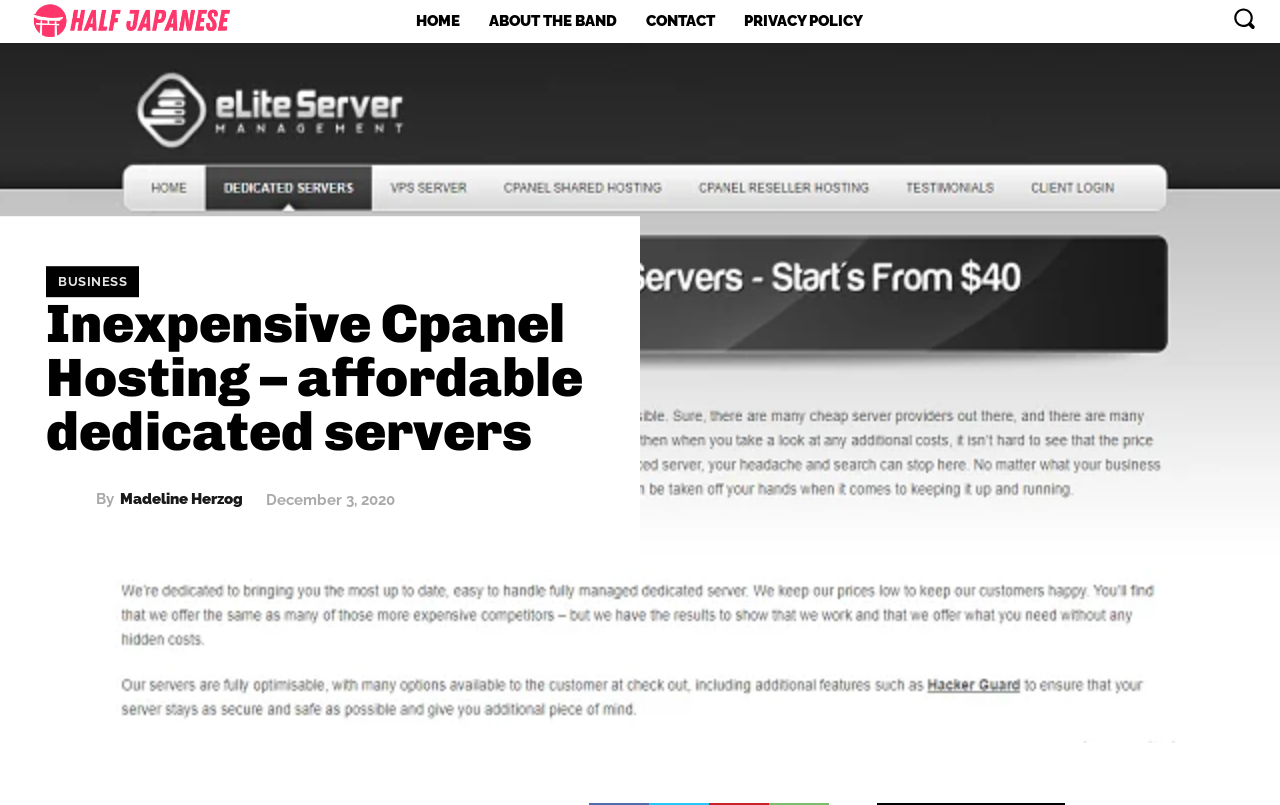Identify the bounding box coordinates for the UI element mentioned here: "Home". Provide the coordinates as four float values between 0 and 1, i.e., [left, top, right, bottom].

[0.316, 0.008, 0.369, 0.045]